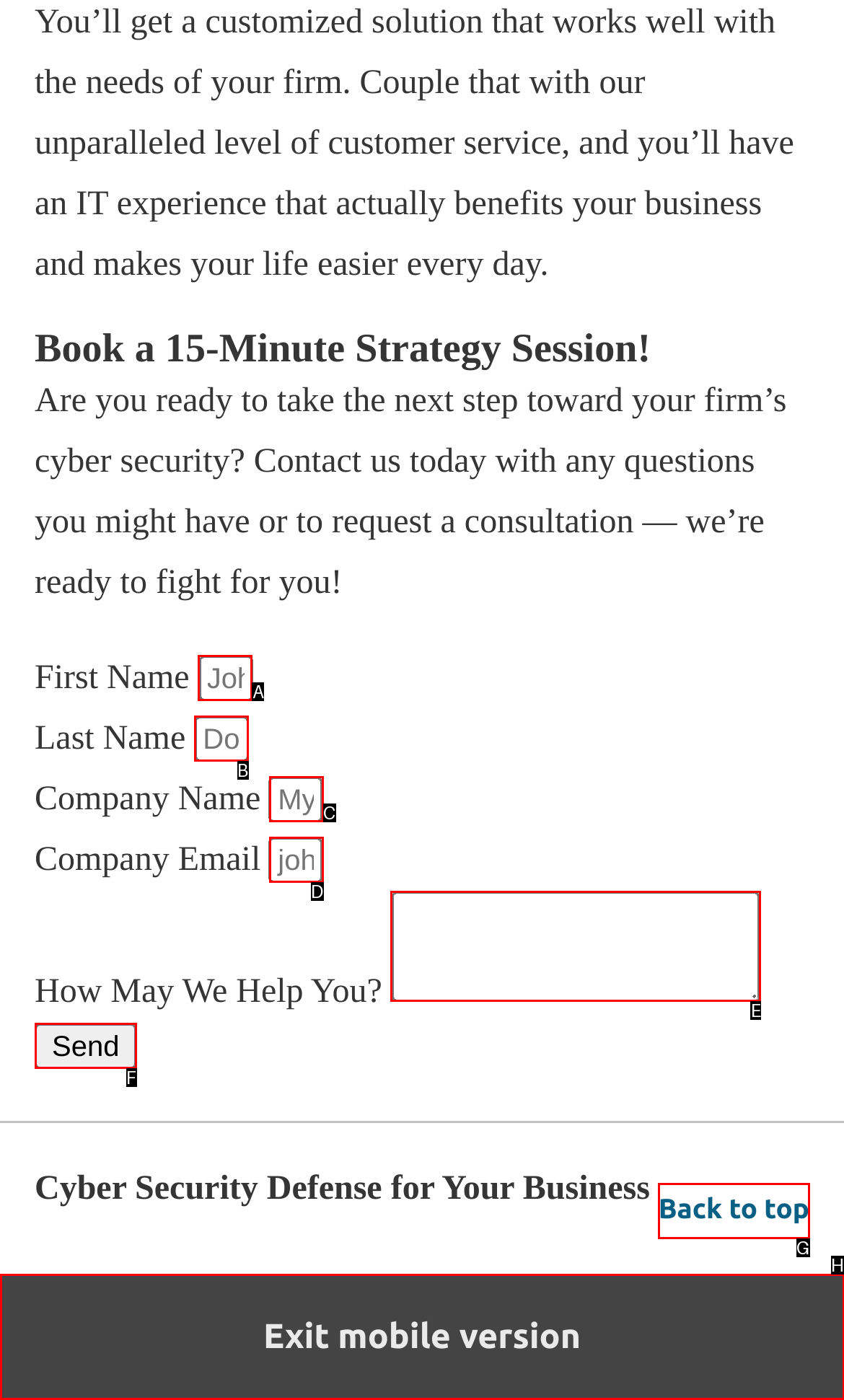Choose the letter that best represents the description: Exit mobile version. Provide the letter as your response.

H